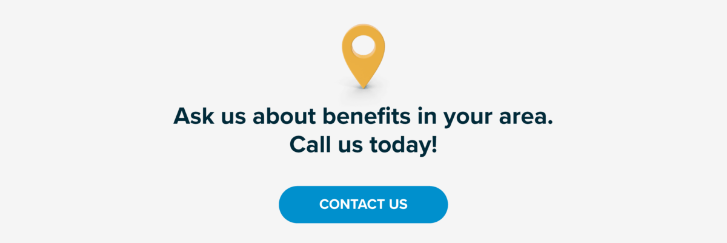Given the content of the image, can you provide a detailed answer to the question?
What is the color of the 'CONTACT US' button?

The caption describes the 'CONTACT US' button as being designed in a bright blue color, which suggests that the button is prominently displayed to draw attention and invite immediate engagement.